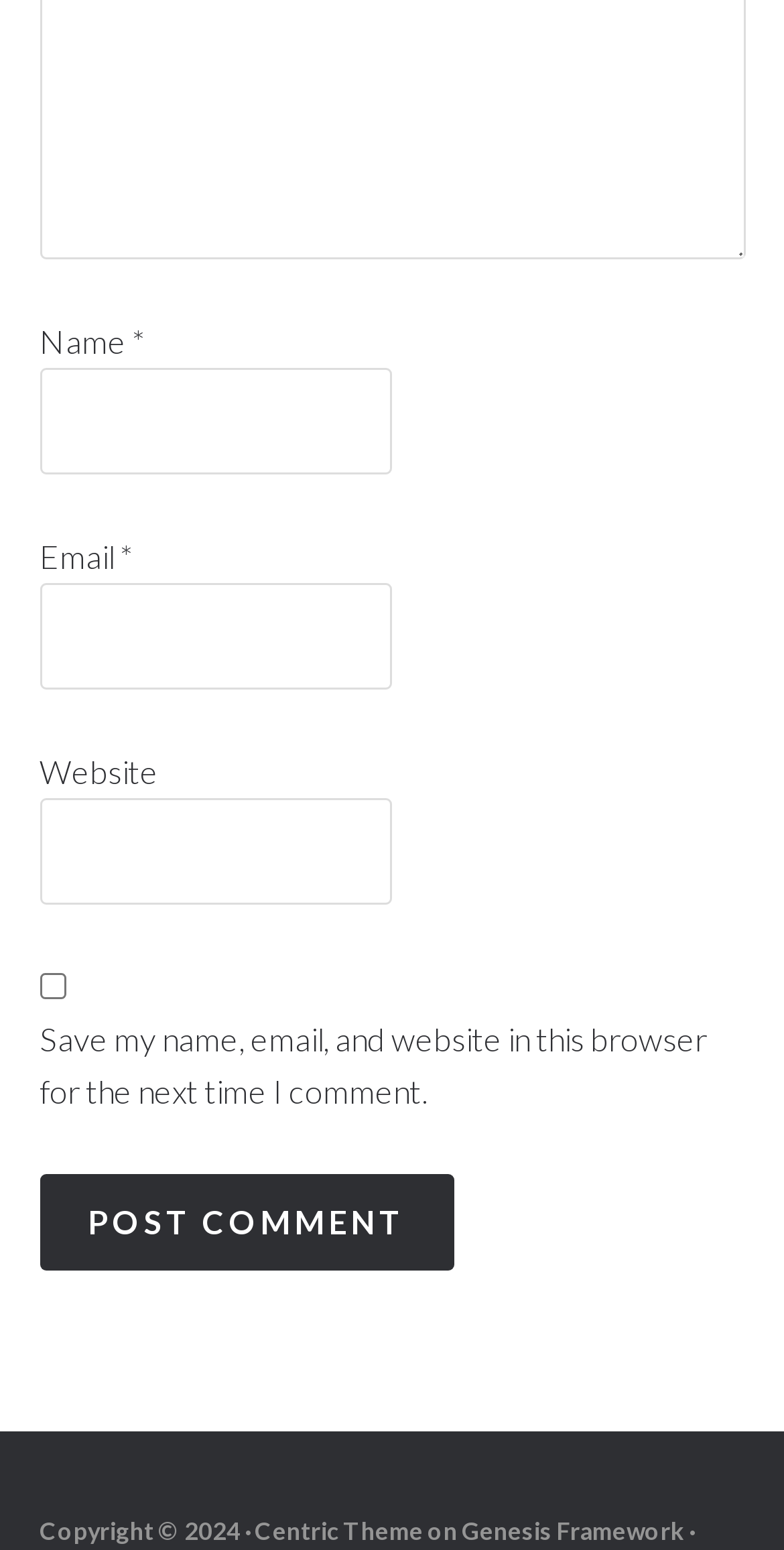Please determine the bounding box of the UI element that matches this description: name="submit" value="Post Comment". The coordinates should be given as (top-left x, top-left y, bottom-right x, bottom-right y), with all values between 0 and 1.

[0.05, 0.757, 0.578, 0.819]